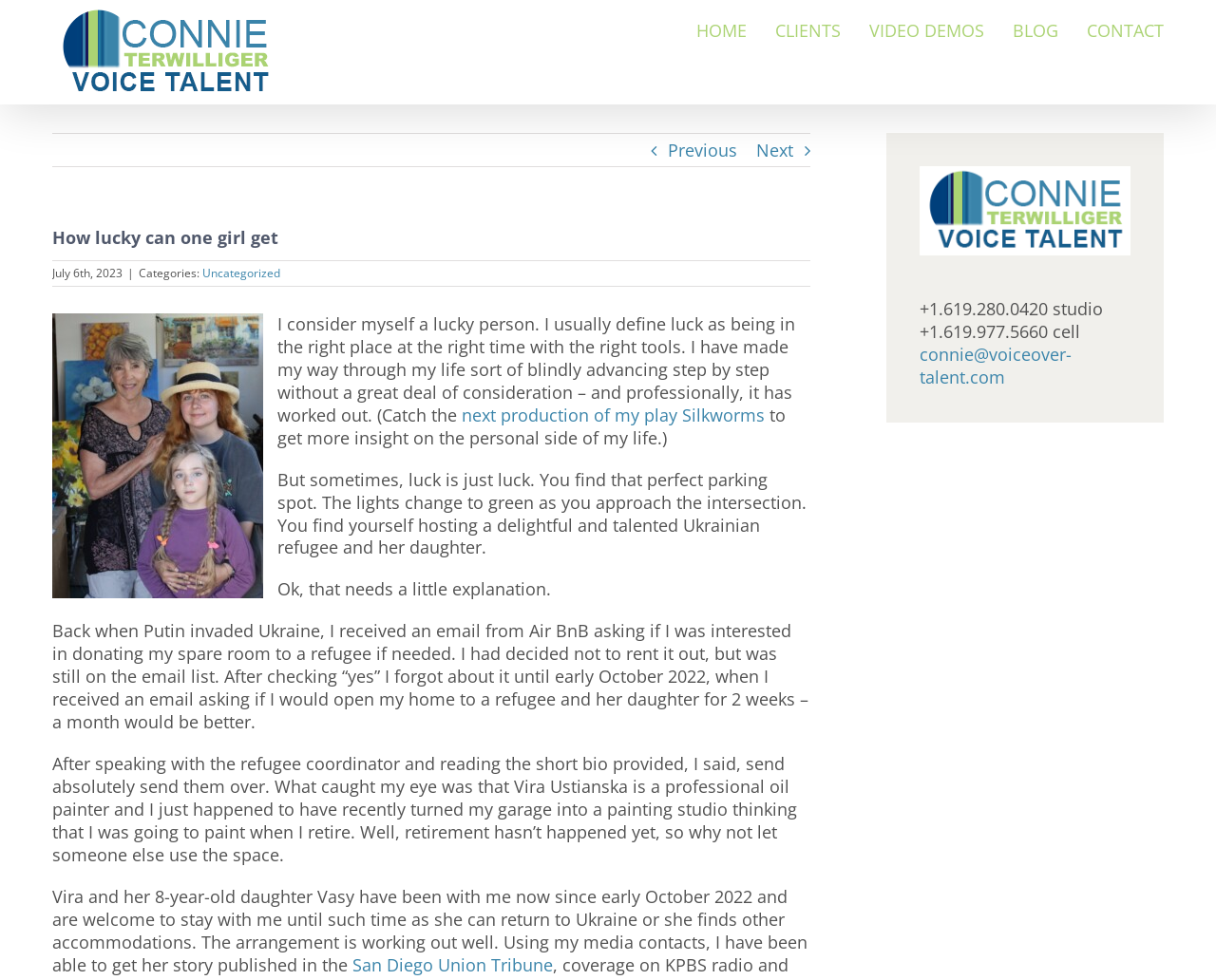What is the topic of the blog post? From the image, respond with a single word or brief phrase.

Hosting a Ukrainian refugee